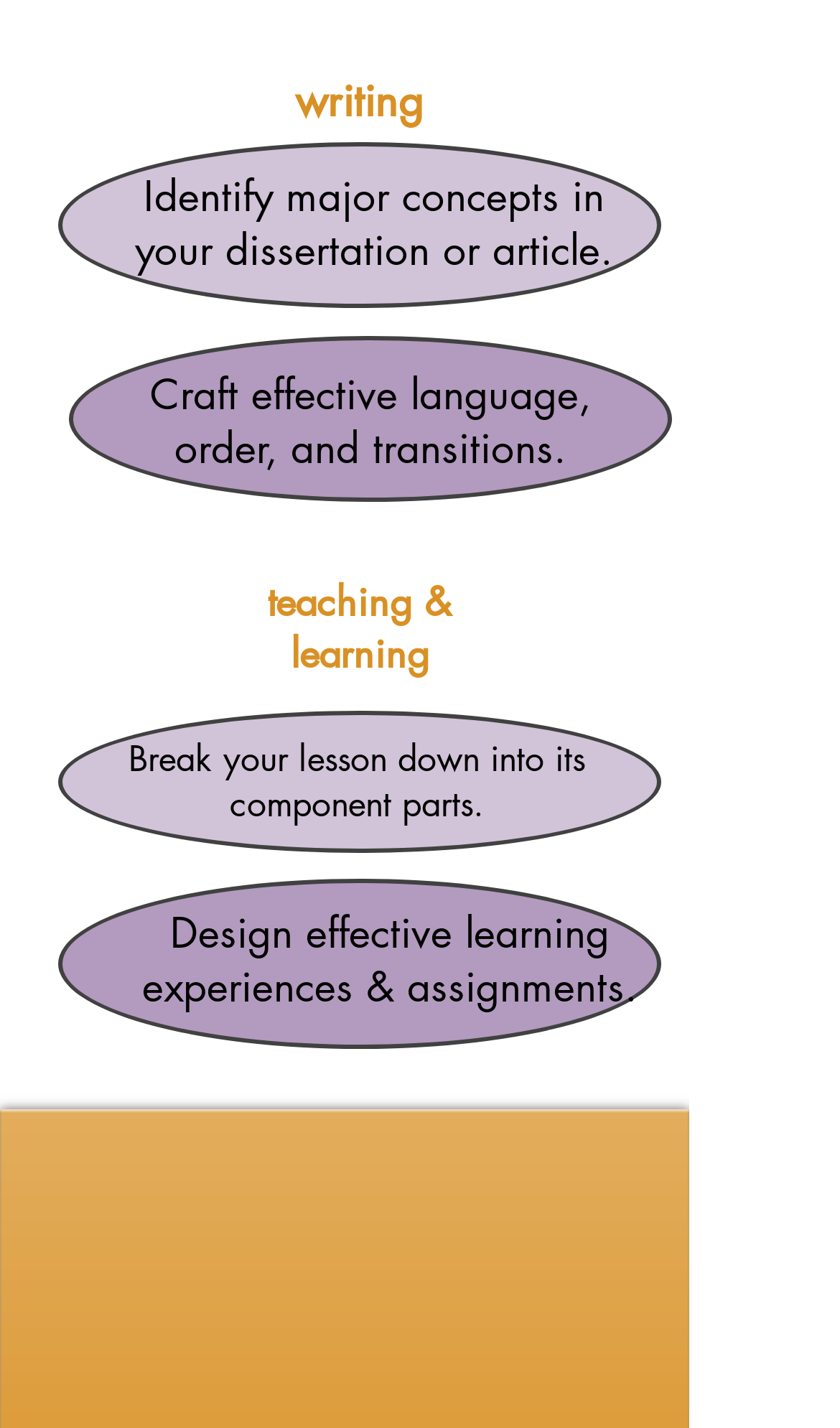What is the main topic of this webpage?
Please answer the question with a detailed and comprehensive explanation.

Based on the headings and static text on the webpage, it appears that the main topic is related to teaching and learning, with subtopics including identifying major concepts, breaking down lessons, crafting effective language, and designing learning experiences.